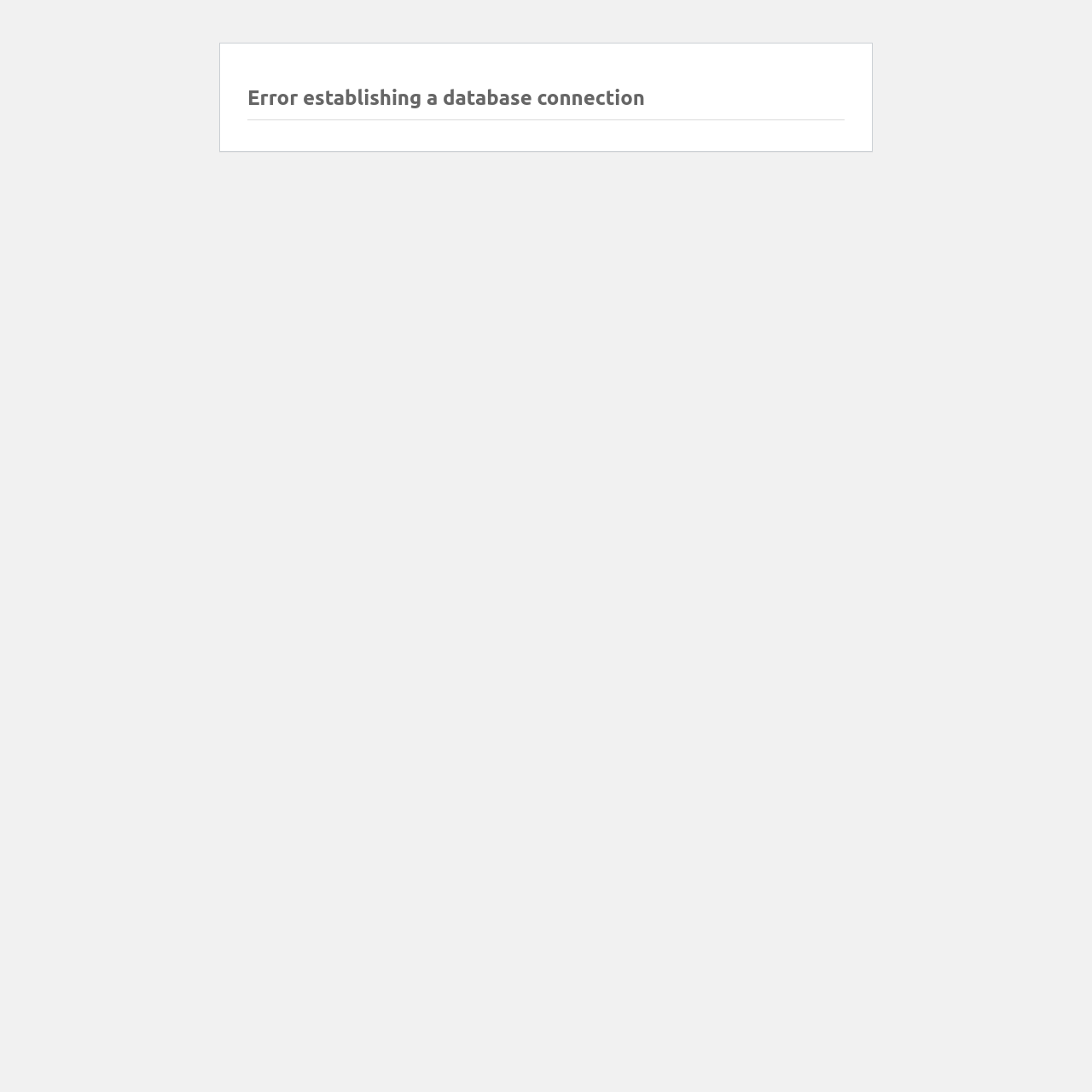Please find and generate the text of the main heading on the webpage.

Error establishing a database connection